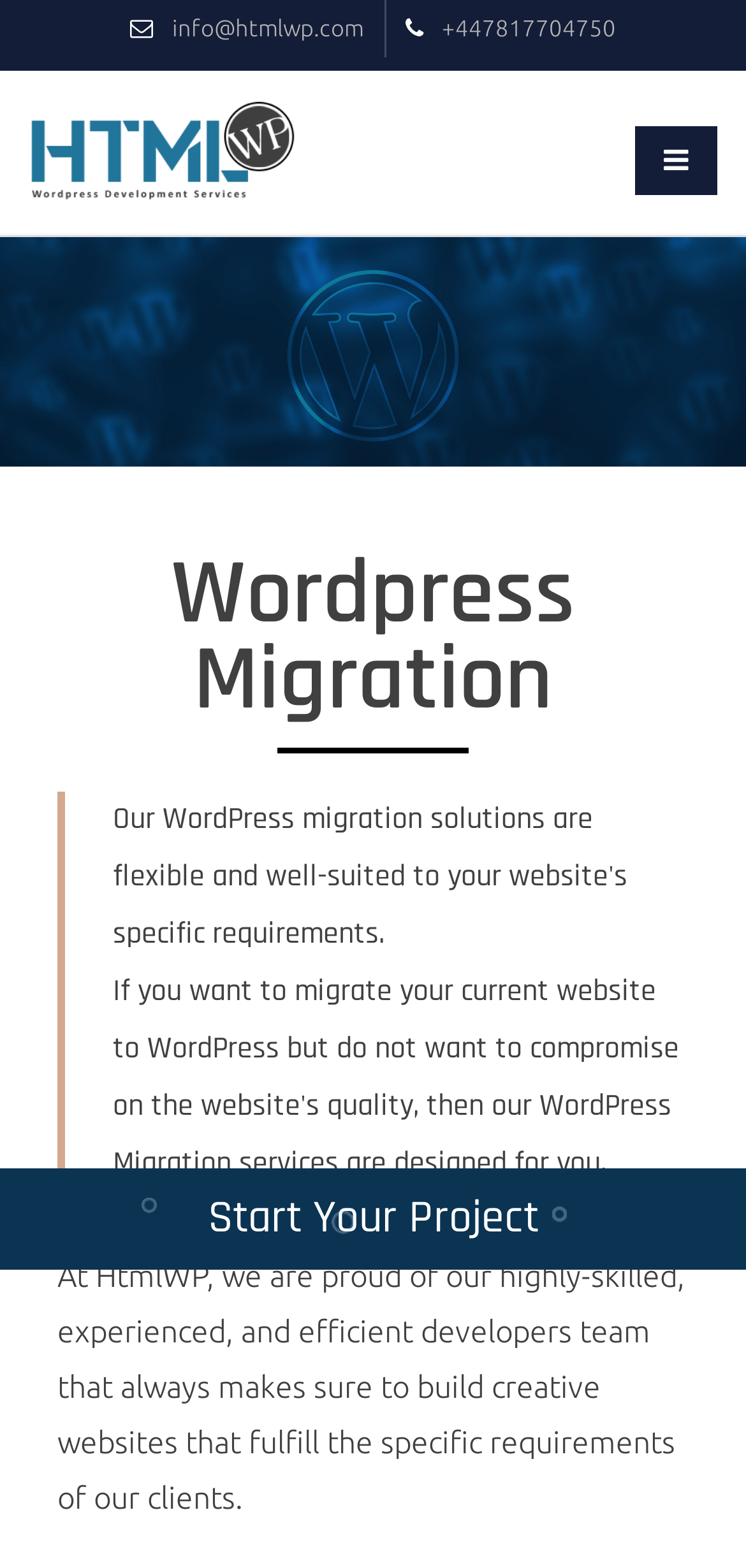What is the purpose of HtmlWP?
Using the visual information, answer the question in a single word or phrase.

WordPress migration and development